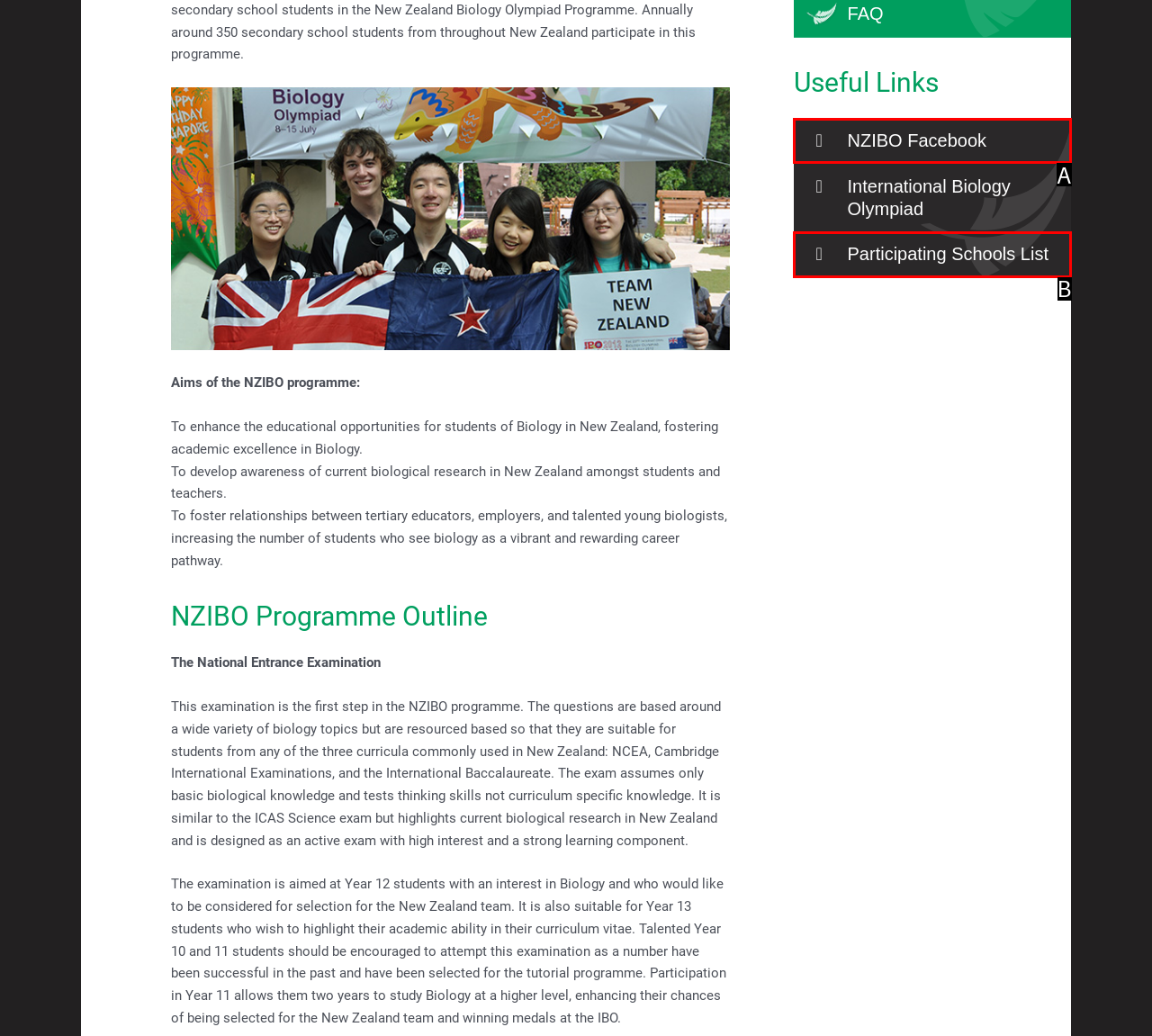Match the HTML element to the given description: Participating Schools List
Indicate the option by its letter.

B